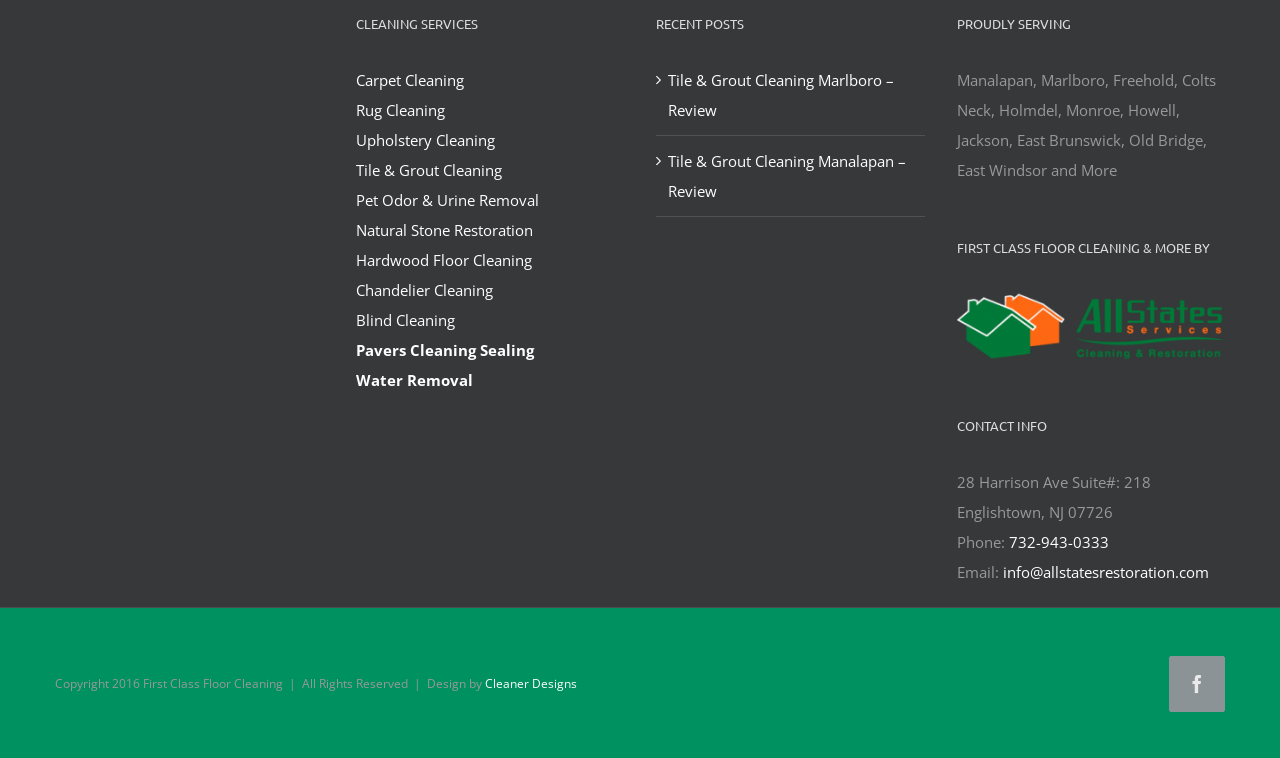Locate the bounding box coordinates of the element's region that should be clicked to carry out the following instruction: "Click on Carpet Cleaning". The coordinates need to be four float numbers between 0 and 1, i.e., [left, top, right, bottom].

[0.278, 0.086, 0.488, 0.125]